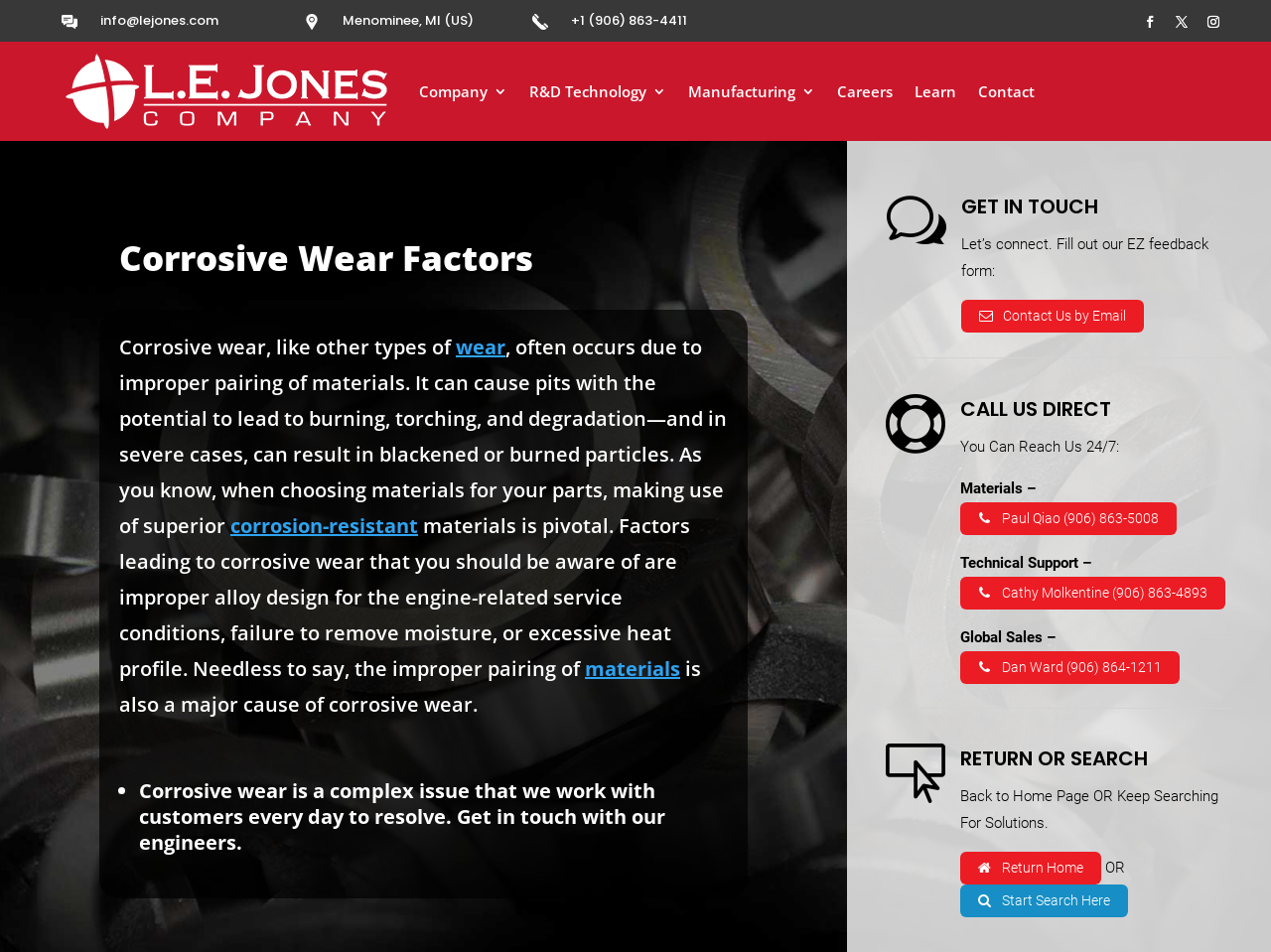Give a comprehensive overview of the webpage, including key elements.

This webpage is about Corrosive Wear Factors, specifically discussing the importance of proper material pairing to prevent corrosive wear. The page is divided into several sections.

At the top, there are three layout tables containing contact information, including an email address, a location in Menominee, MI, and a phone number.

Below the contact information, there is a navigation menu with links to different sections of the website, including Company, R&D Technology, Manufacturing, Careers, Learn, and Contact.

The main content of the page starts with a heading "Corrosive Wear Factors" followed by a paragraph of text explaining what corrosive wear is and its causes. The text is divided into several static text elements and links, with the links highlighting important terms like "corrosion-resistant" and "materials".

After the introductory paragraph, there is a list marker followed by a static text element encouraging readers to get in touch with the company's engineers to resolve corrosive wear issues.

The next section is a call-to-action area with a heading "GET IN TOUCH" and a form to fill out for feedback. There is also a link to contact the company via email.

Below the call-to-action area, there is a section with a heading "CALL US DIRECT" containing contact information, including phone numbers and names of representatives for materials, technical support, and global sales.

The final section has a heading "RETURN OR SEARCH" and provides links to return to the home page or start a new search.

Throughout the page, there are several icons and images, including a company logo and social media links.